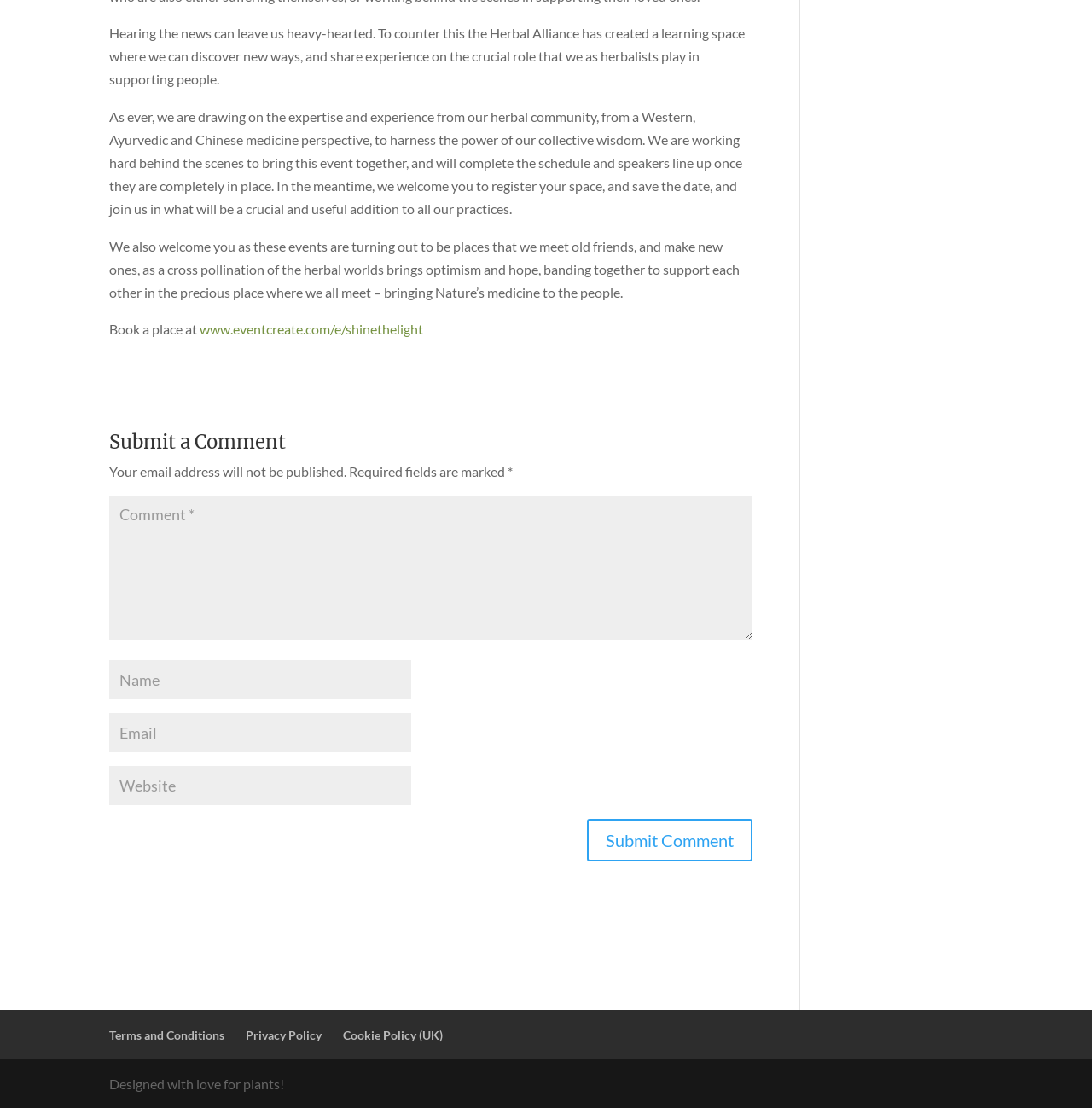How can I register for the event?
Based on the screenshot, give a detailed explanation to answer the question.

To register for the event, I can click on the 'Book a place' link, which directs me to www.eventcreate.com/e/shinethelight, as shown on the webpage.